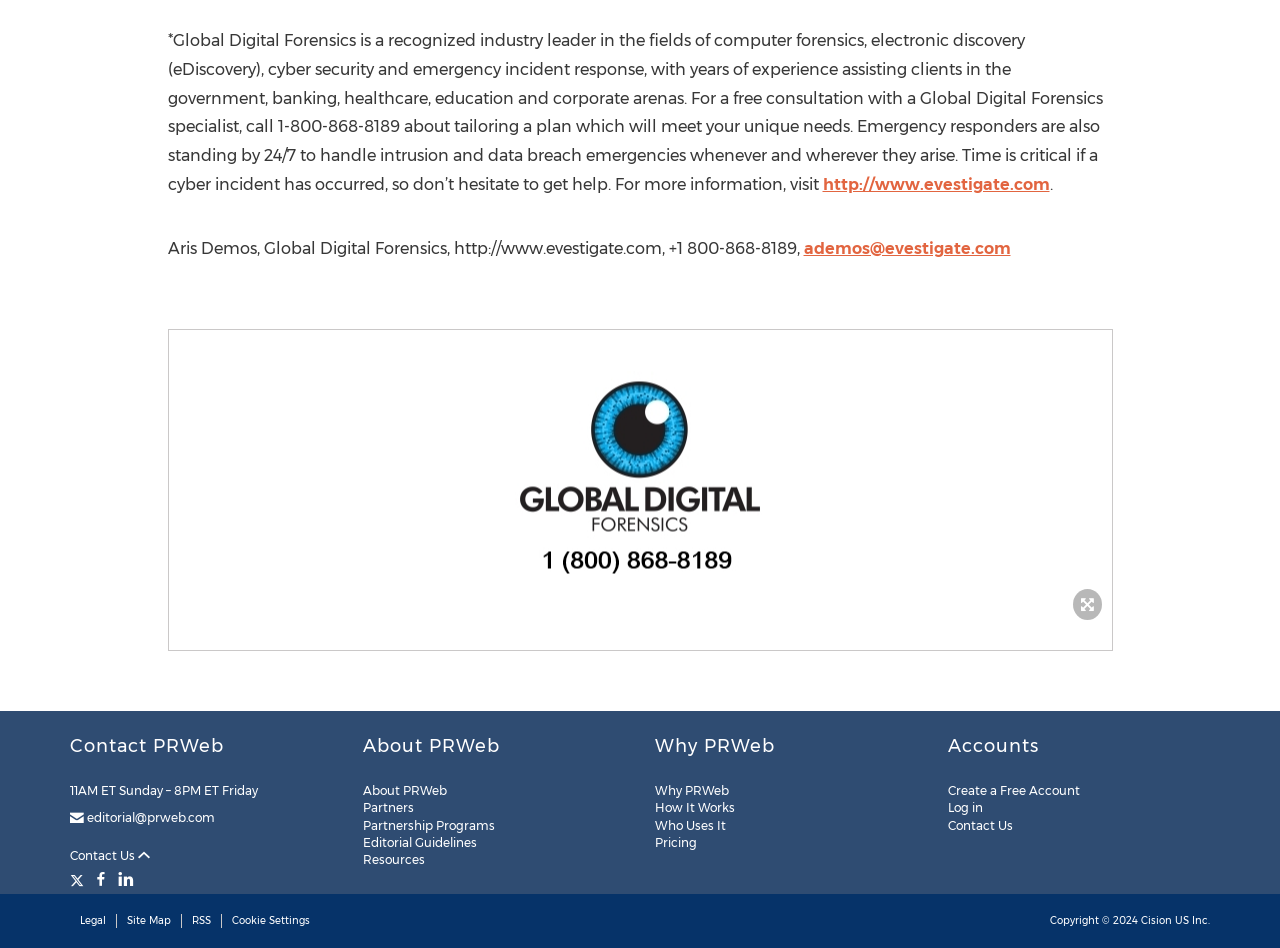Can you find the bounding box coordinates for the element that needs to be clicked to execute this instruction: "Click the Contact Us button"? The coordinates should be given as four float numbers between 0 and 1, i.e., [left, top, right, bottom].

[0.055, 0.893, 0.117, 0.911]